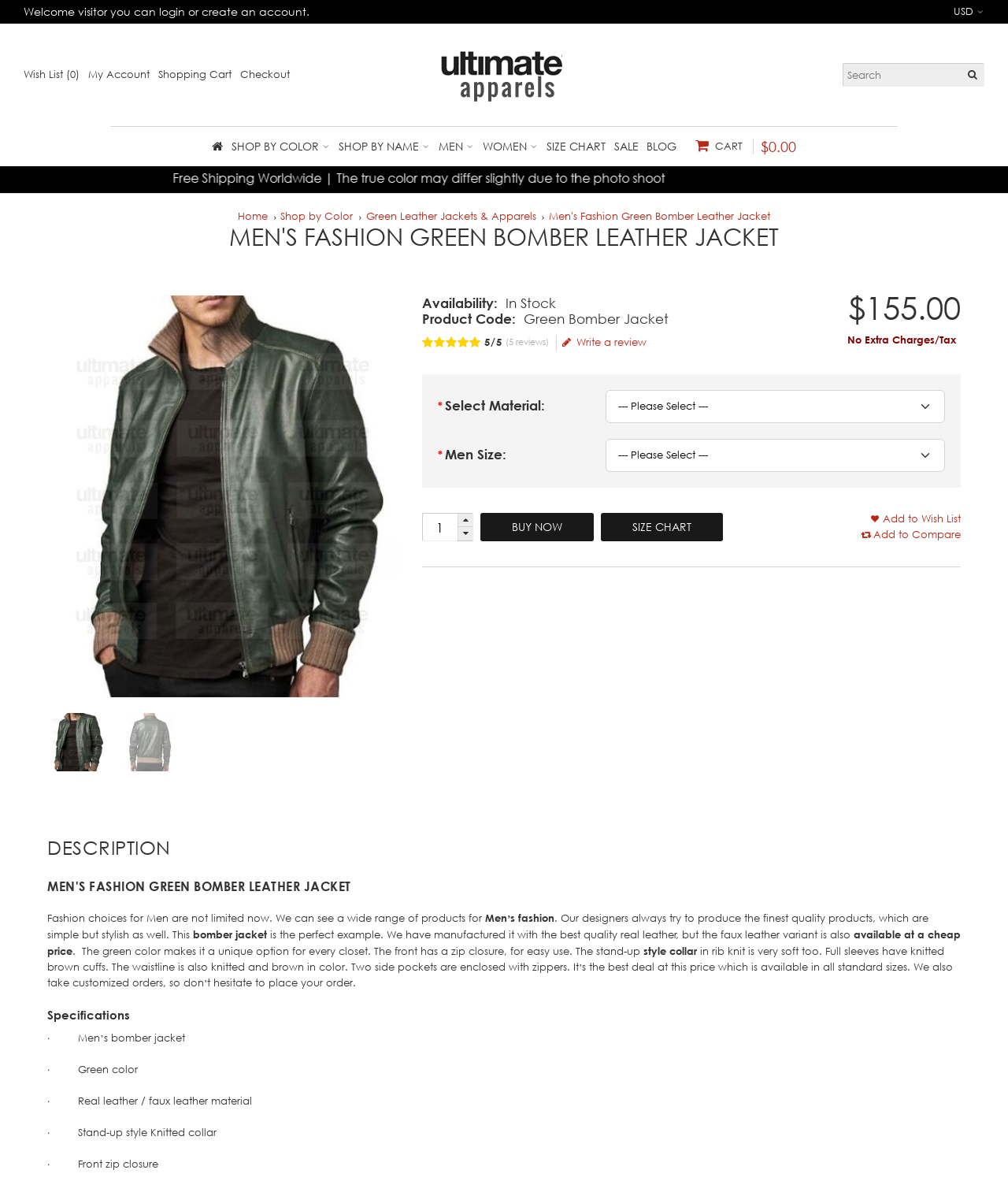Please provide the bounding box coordinate of the region that matches the element description: June 12, 2024. Coordinates should be in the format (top-left x, top-left y, bottom-right x, bottom-right y) and all values should be between 0 and 1.

None